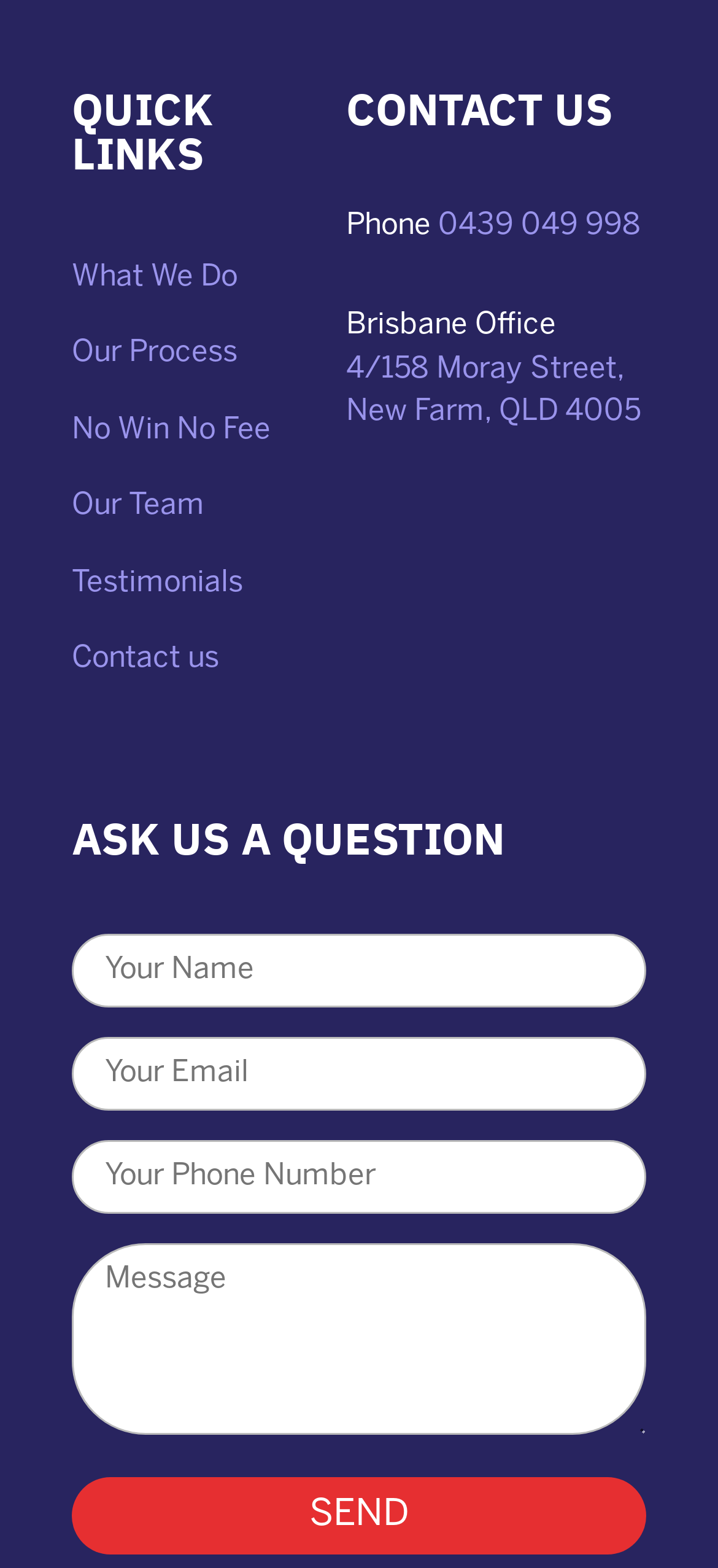What is the address of the Brisbane office?
Refer to the screenshot and respond with a concise word or phrase.

4/158 Moray Street, New Farm, QLD 4005